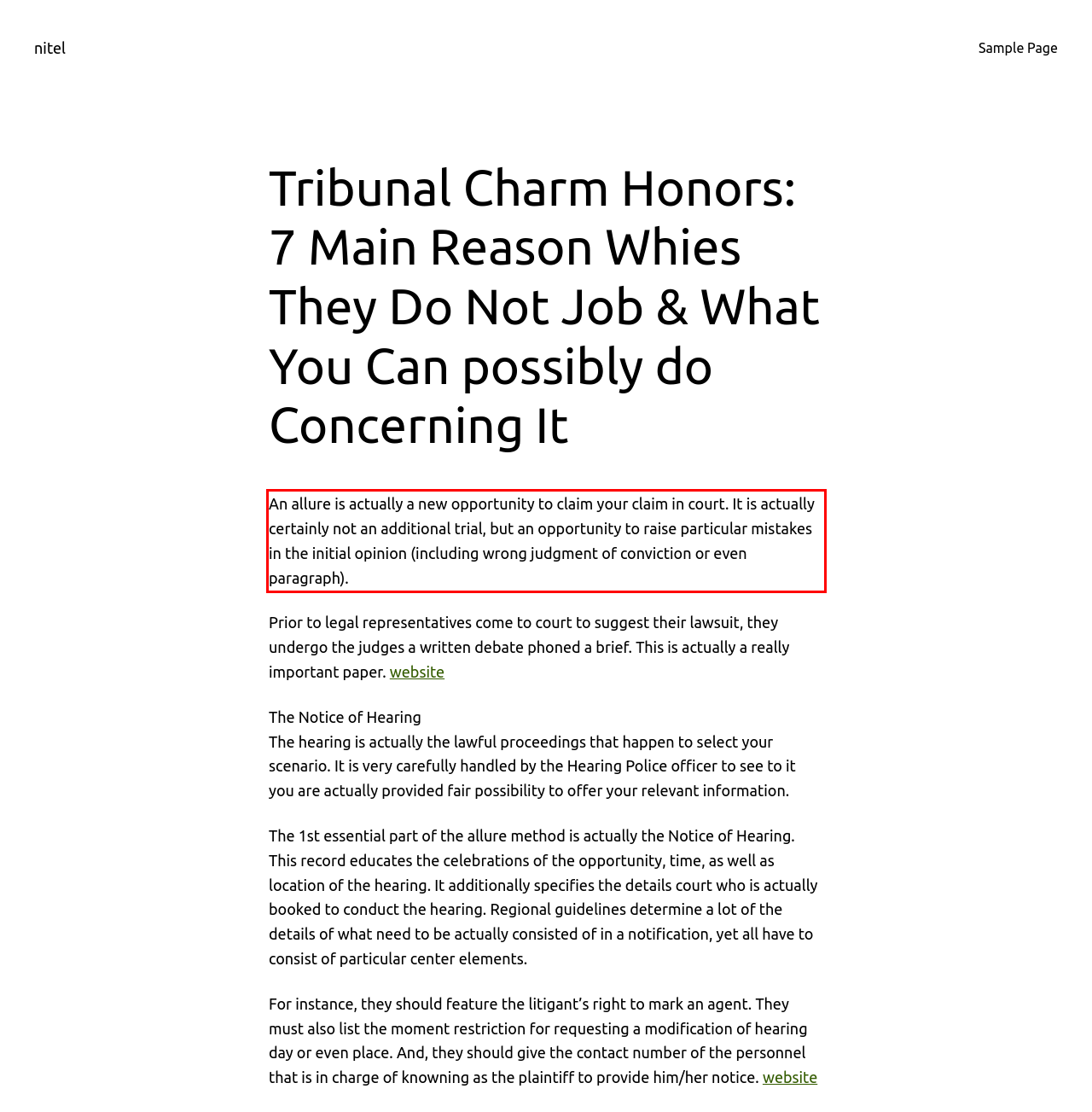Identify the red bounding box in the webpage screenshot and perform OCR to generate the text content enclosed.

An allure is actually a new opportunity to claim your claim in court. It is actually certainly not an additional trial, but an opportunity to raise particular mistakes in the initial opinion (including wrong judgment of conviction or even paragraph).